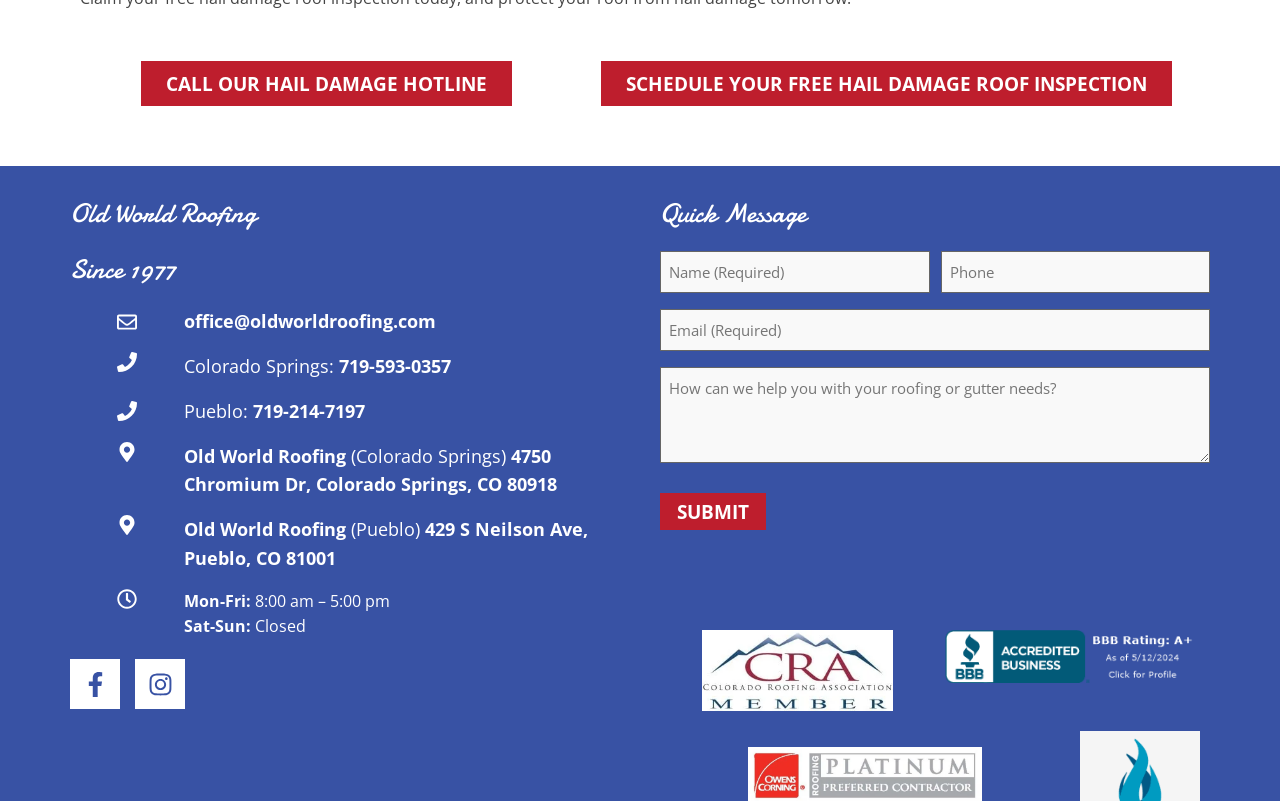Find the bounding box coordinates of the clickable element required to execute the following instruction: "Visit the Old World Roofing Facebook page". Provide the coordinates as four float numbers between 0 and 1, i.e., [left, top, right, bottom].

[0.055, 0.823, 0.094, 0.885]